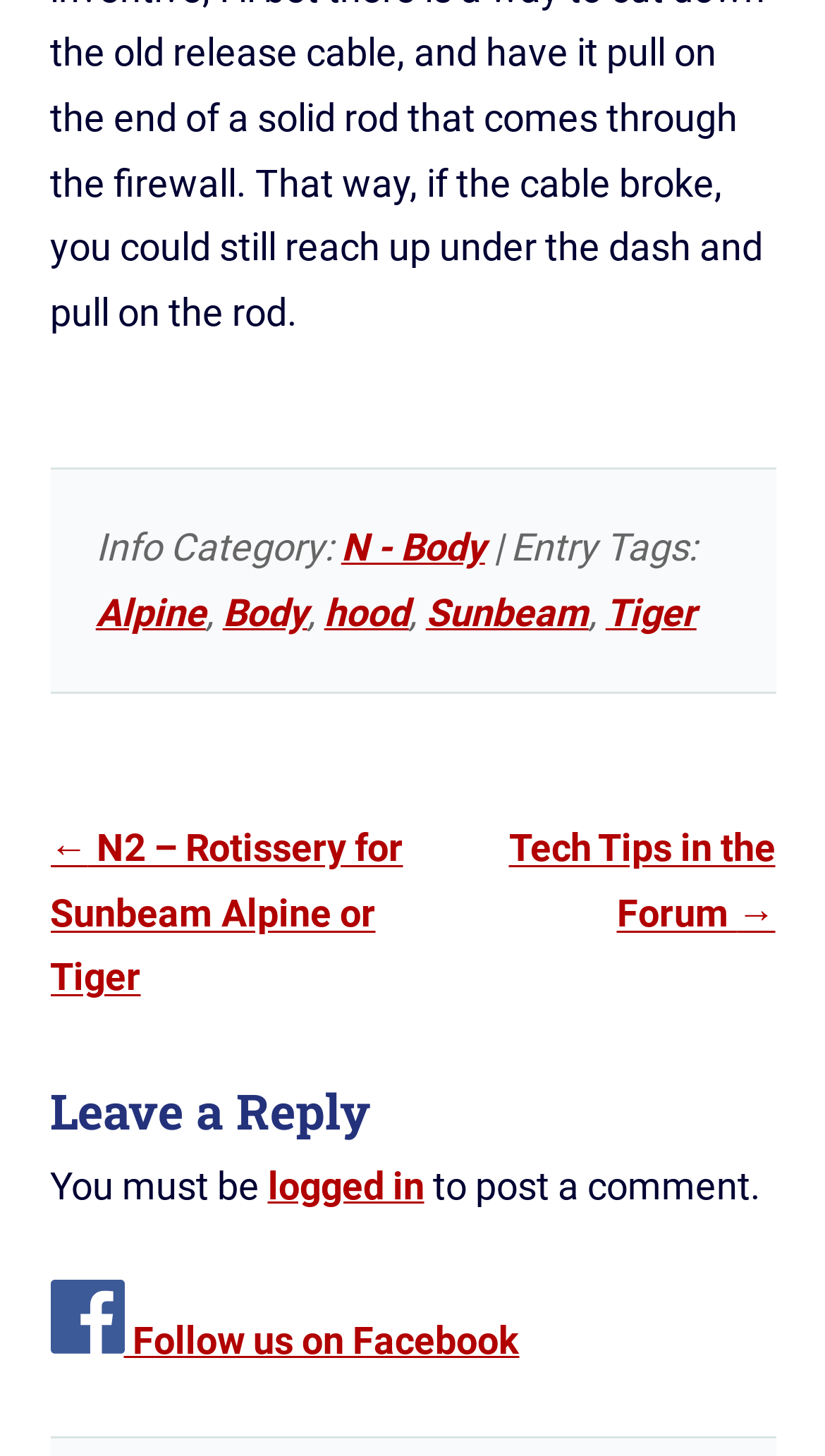Identify the bounding box coordinates of the clickable region required to complete the instruction: "Go to the 'Alpine' page". The coordinates should be given as four float numbers within the range of 0 and 1, i.e., [left, top, right, bottom].

[0.116, 0.405, 0.249, 0.435]